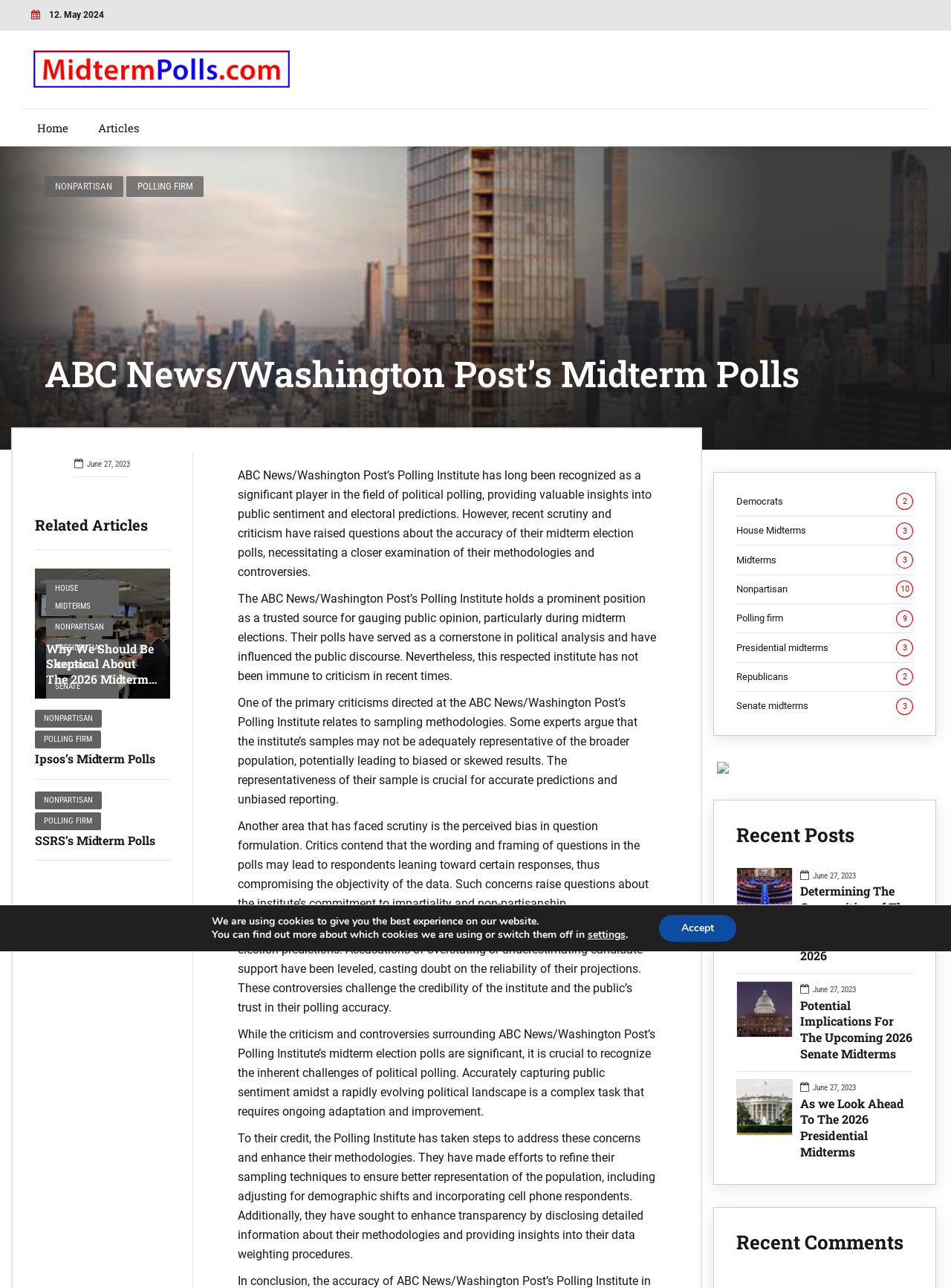Please provide a brief answer to the following inquiry using a single word or phrase:
What is the topic of the article 'Why We Should Be Skeptical About The 2026 Midterm Polls'?

Midterm polls